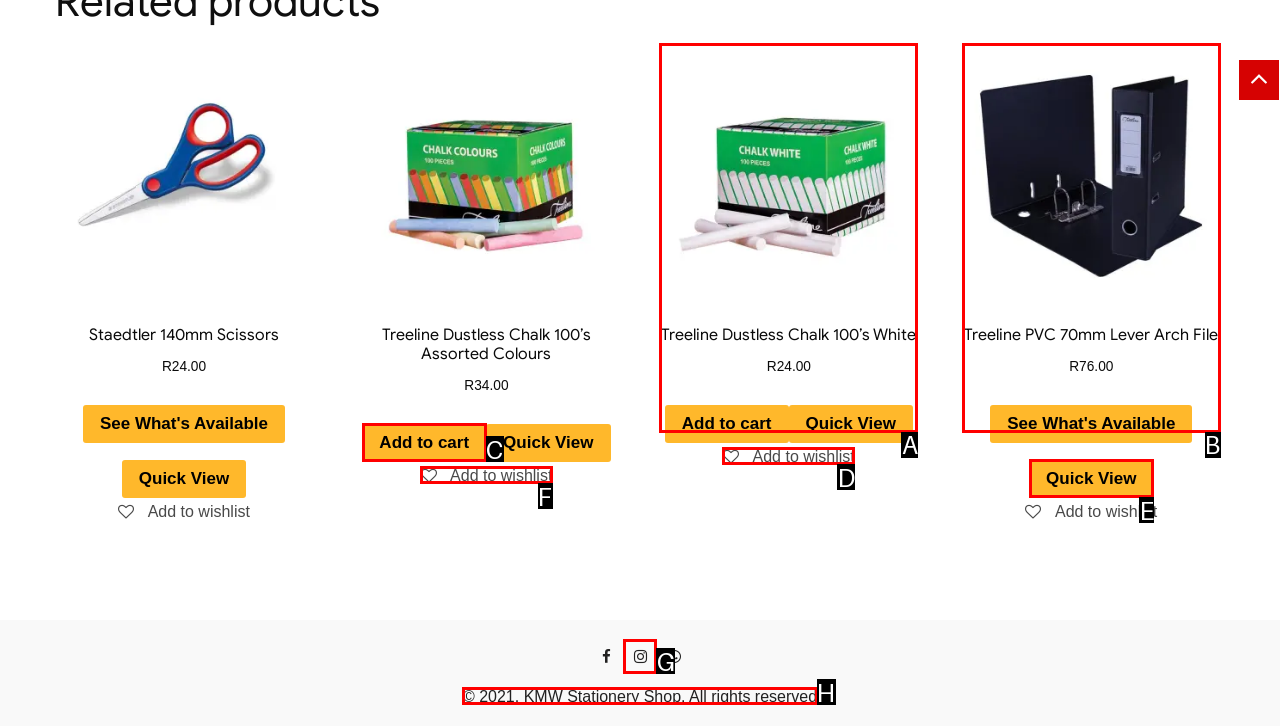Tell me the letter of the correct UI element to click for this instruction: Go to previous page. Answer with the letter only.

G